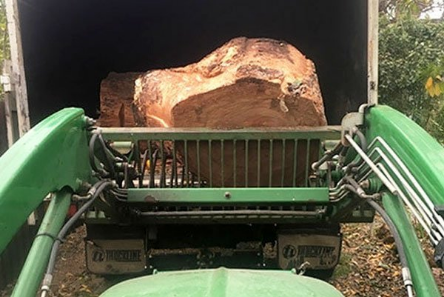What issues can be mitigated by professional stump grinding services?
Carefully examine the image and provide a detailed answer to the question.

The caption suggests that professional stump grinding services can help mitigate issues like pest infestations and landscaping challenges, making the entire area more manageable and enjoyable. This implies that the removal of tree stumps can prevent pests from inhabiting the area and make it easier to maintain the landscape.